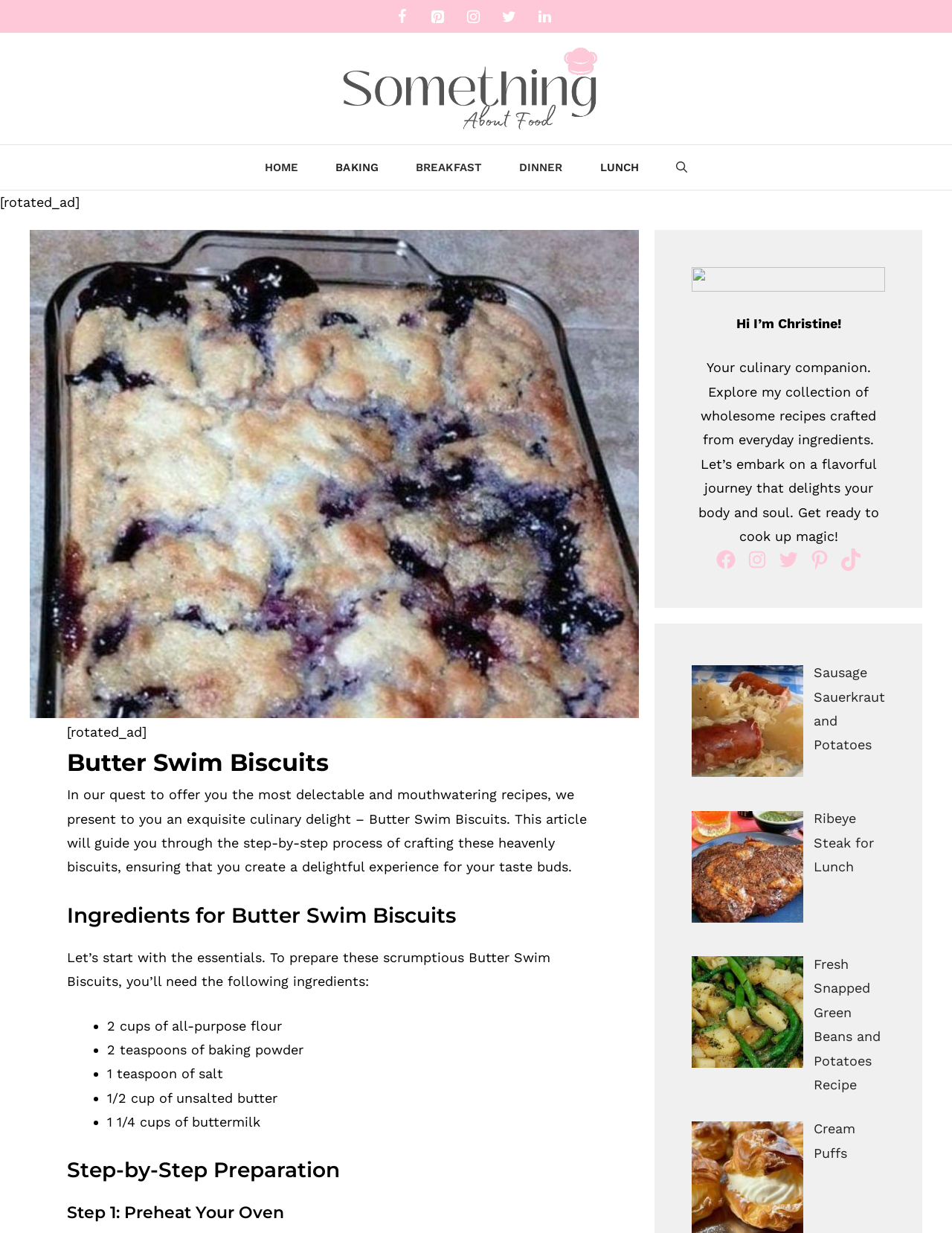Please identify the bounding box coordinates of the clickable area that will allow you to execute the instruction: "Open search".

[0.691, 0.118, 0.741, 0.154]